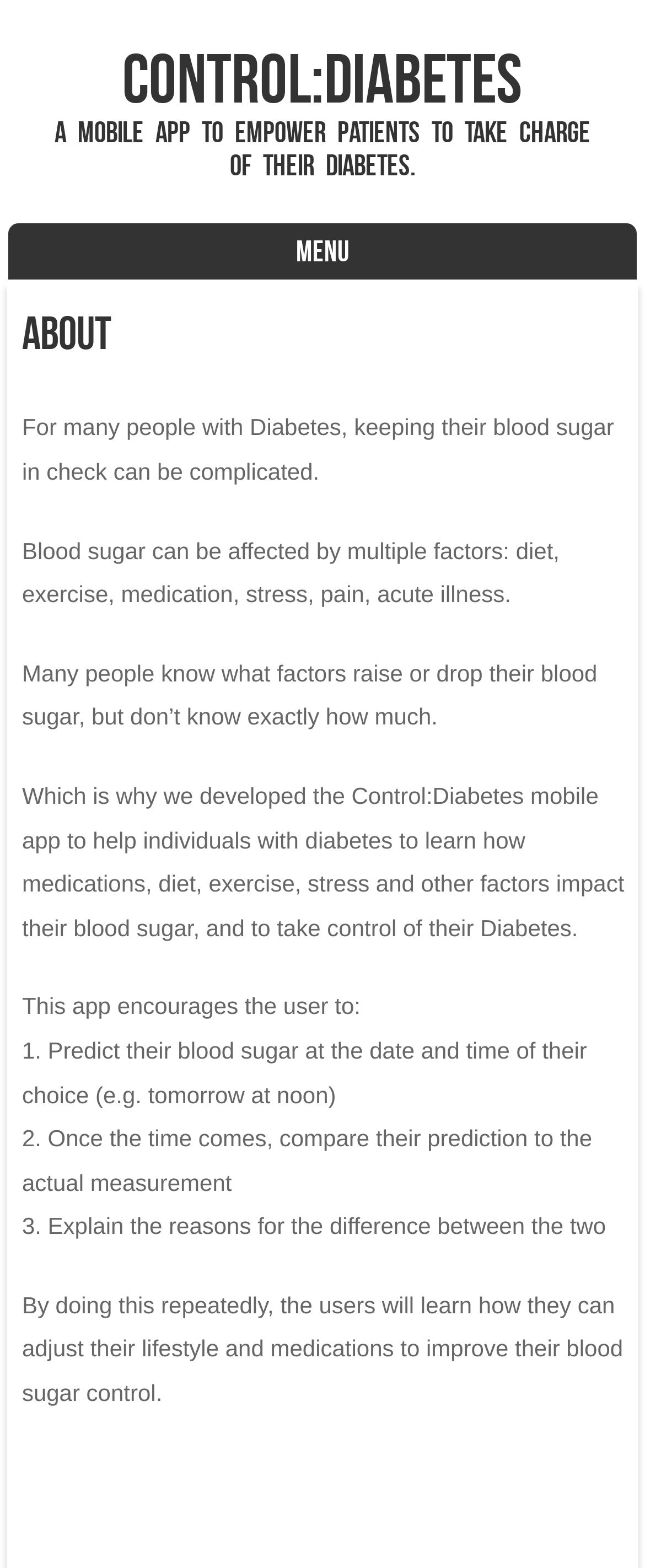What is the ultimate goal of using the Control:Diabetes app?
Provide a detailed and extensive answer to the question.

By repeatedly using the app to predict and measure blood sugar levels, users will learn how they can adjust their lifestyle and medications to improve their blood sugar control. This is the ultimate goal of using the Control:Diabetes app, as stated in the StaticText element that describes the app's benefits.